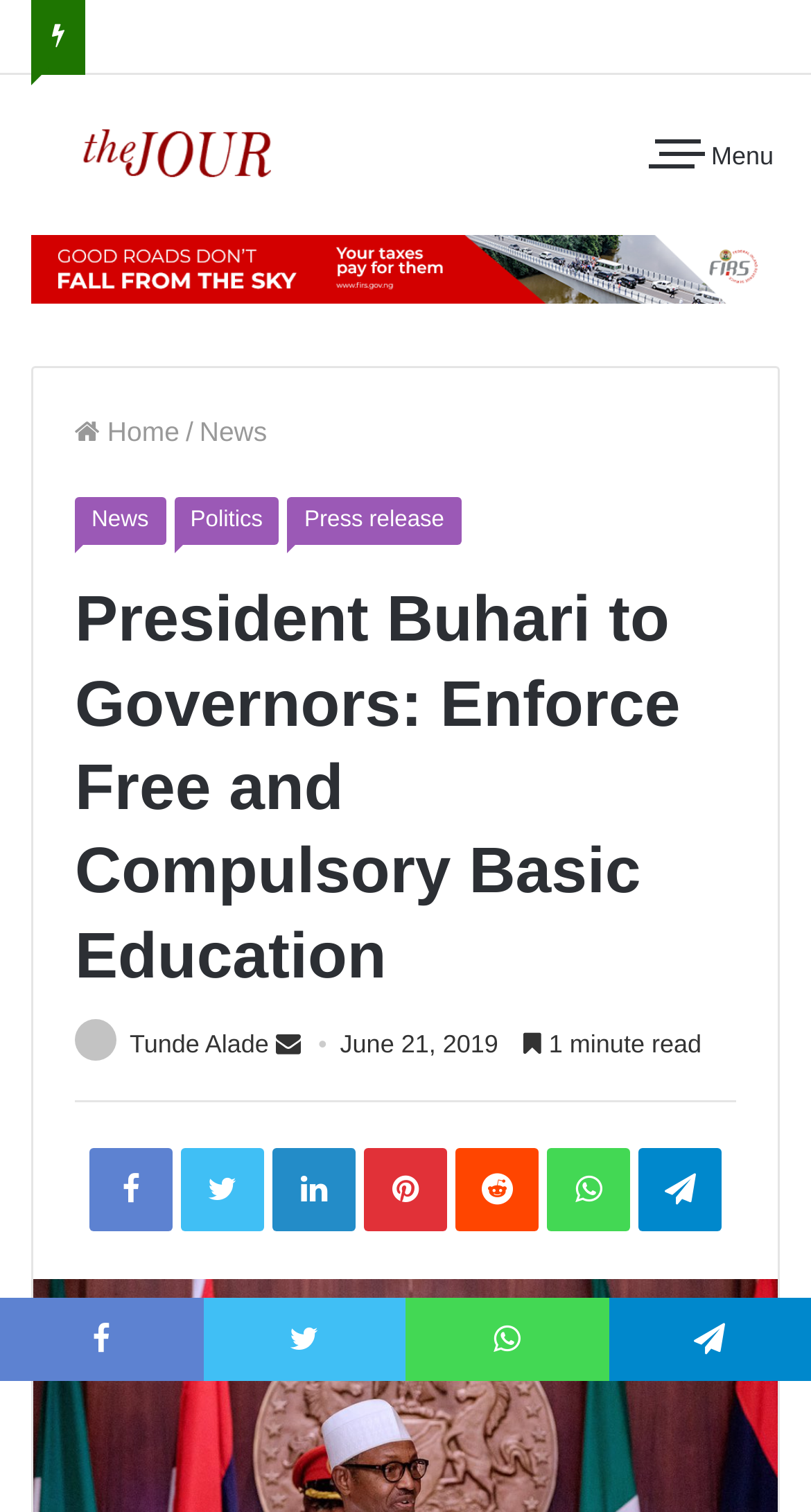Generate a thorough caption that explains the contents of the webpage.

The webpage appears to be a news article page from "The Jour" website. At the top, there is a navigation menu with a "Menu" link and a logo image of "The Jour" on the left side. Below the navigation menu, there is a header section with links to "Home", "News", and "Politics" categories, separated by forward slashes. 

The main content of the page is an article with the title "President Buhari to Governors: Enforce Free and Compulsory Basic Education". The article is divided into sections, with the main content in the middle and social media sharing links on the left and right sides. The social media links include Facebook, Twitter, WhatsApp, Telegram, LinkedIn, Pinterest, and Reddit.

The article's author, "Tunde Alade", is mentioned, along with the date "June 21, 2019", and an estimated reading time of "1 minute read". There are also some icons and links at the bottom of the page, which seem to be additional social media sharing options.